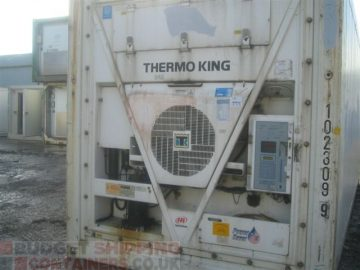Analyze the image and describe all the key elements you observe.

The image depicts the exterior view of a refrigerated shipping container, specifically showcasing the refrigeration unit manufactured by Thermo King. This unit includes a prominent fan and control panel, which are essential for maintaining the optimal temperature for cargo. Refrigerated containers, commonly used for transporting perishable goods, draw significant power on startup and require appropriately rated circuit breakers to ensure safe operation. This image highlights the technical aspect of such containers, illustrating their robustness and necessary features for effective refrigeration during transport. The container's stainless steel wall and easy-to-clean floor, characteristic of food-grade interiors, further emphasize its suitability for food transportation.